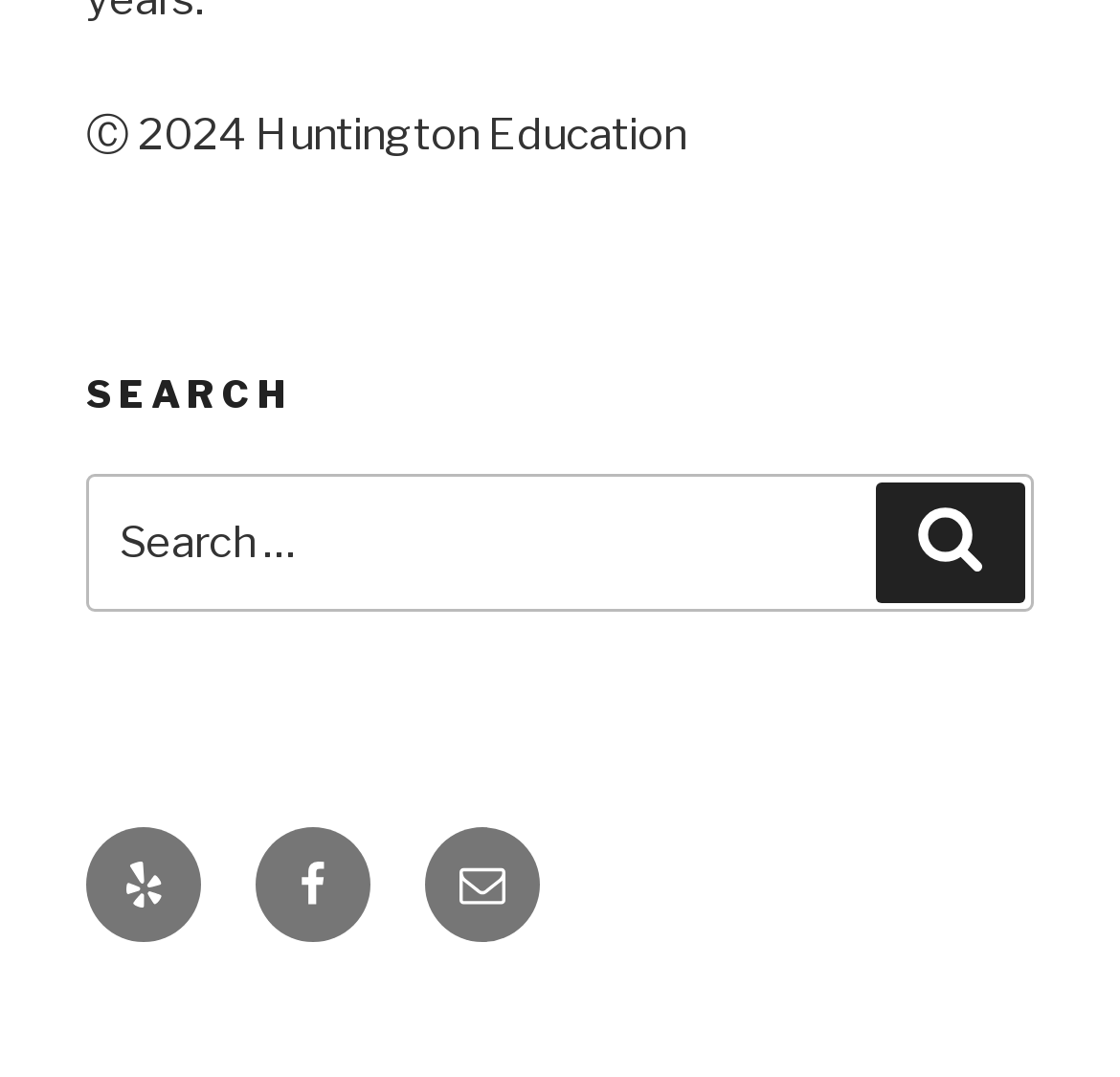What is the name of the education institution?
Provide an in-depth answer to the question, covering all aspects.

The name of the education institution can be found at the top of the webpage, where it says 'Ⓒ 2024 Huntington Education'.